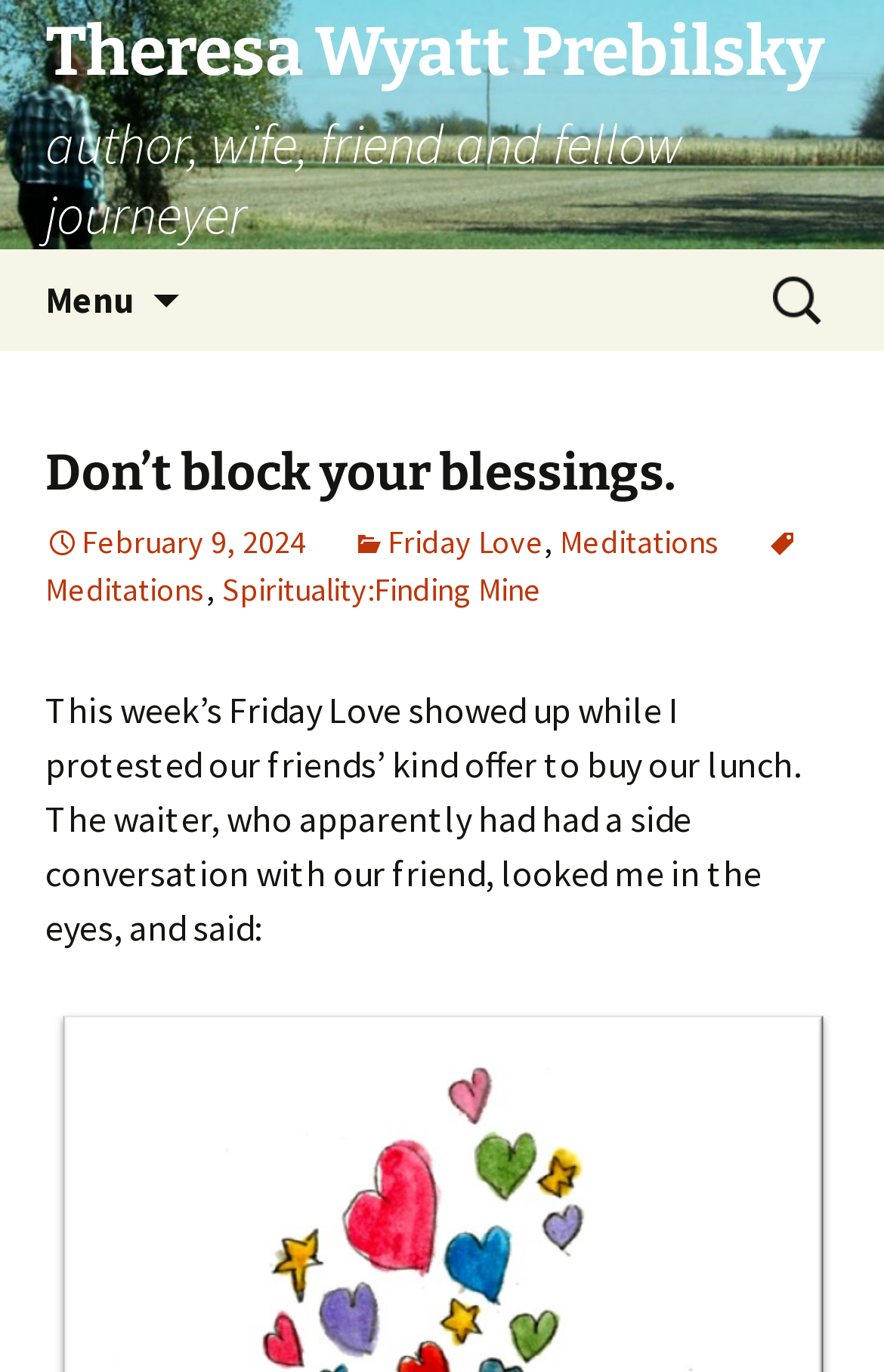Please mark the bounding box coordinates of the area that should be clicked to carry out the instruction: "click CONTACT".

None